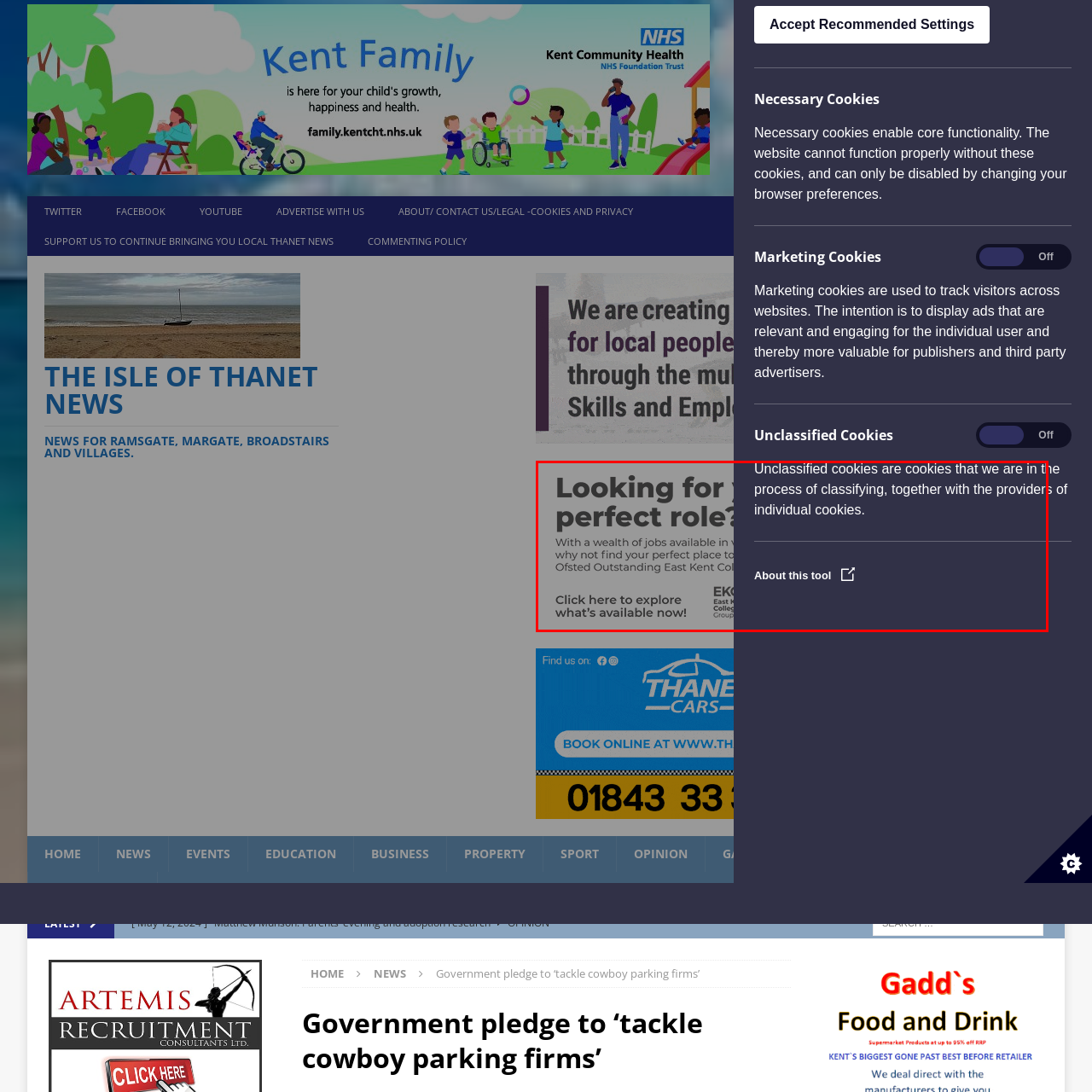What is the rating of the East Kent College?
Carefully scrutinize the image inside the red bounding box and generate a comprehensive answer, drawing from the visual content.

The rating can be found in the promotional banner, which mentions 'Ofsted Outstanding East Kent College', indicating that the college has received an outstanding rating from Ofsted.